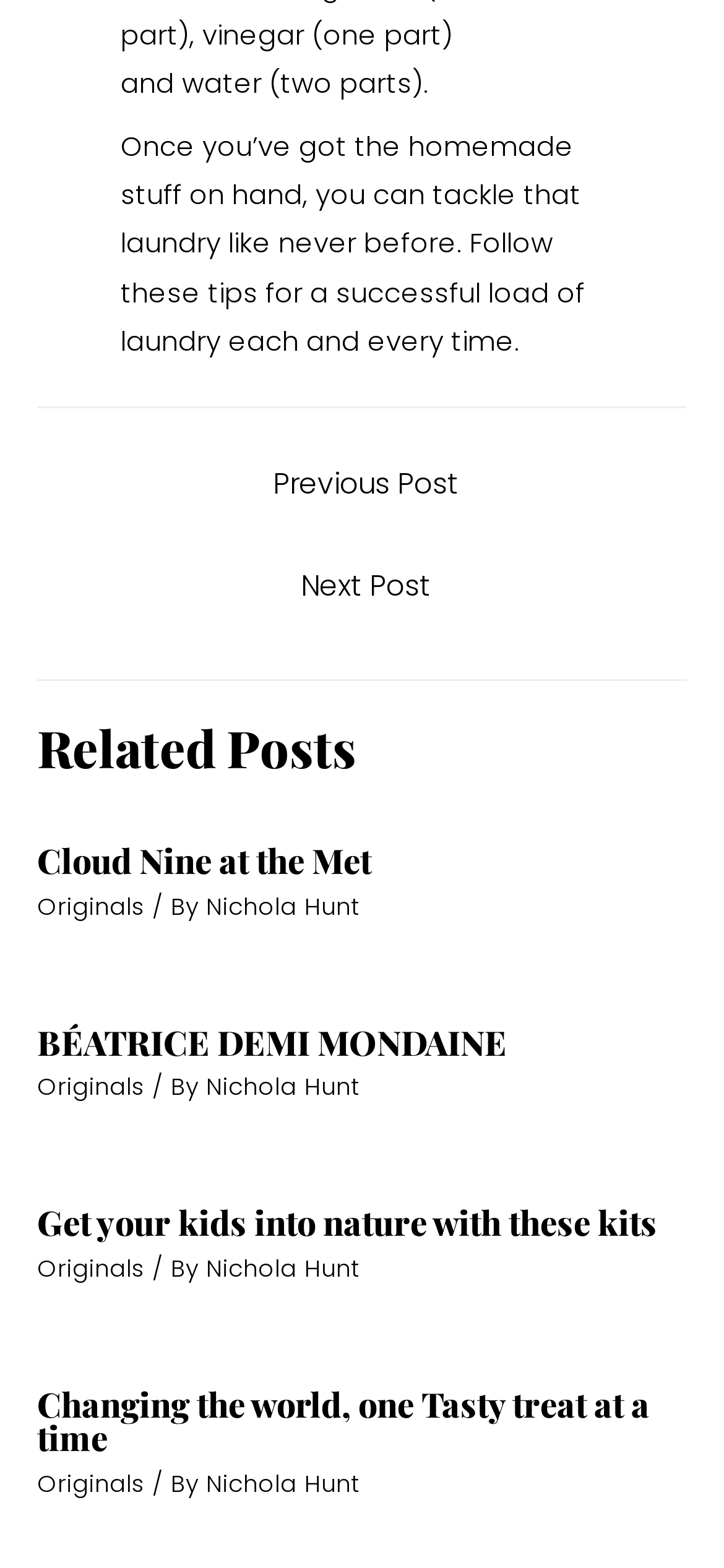Could you specify the bounding box coordinates for the clickable section to complete the following instruction: "Click on 'Previous Post'"?

[0.056, 0.289, 0.954, 0.332]